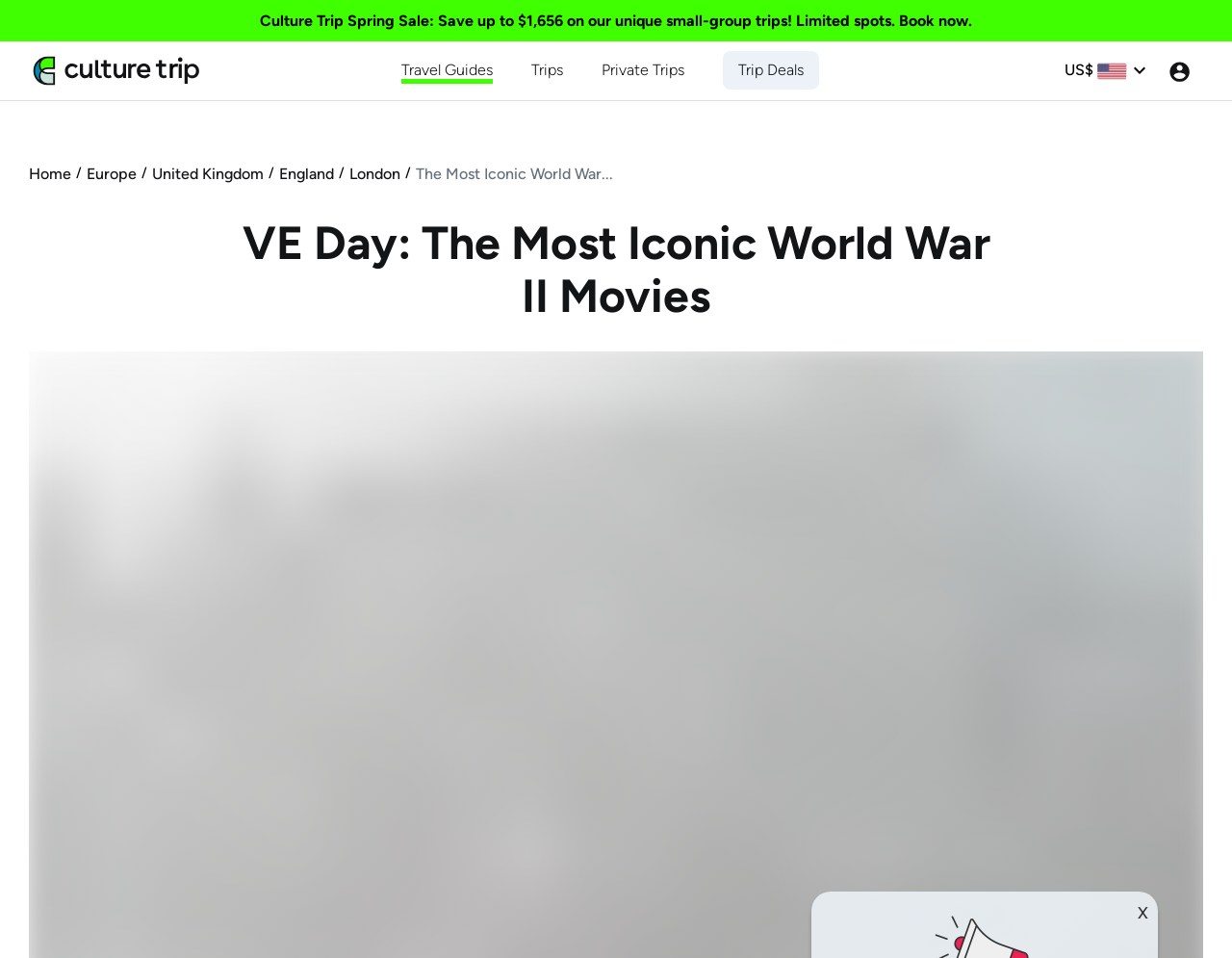Locate the coordinates of the bounding box for the clickable region that fulfills this instruction: "Explore Trip Deals".

[0.599, 0.062, 0.652, 0.085]